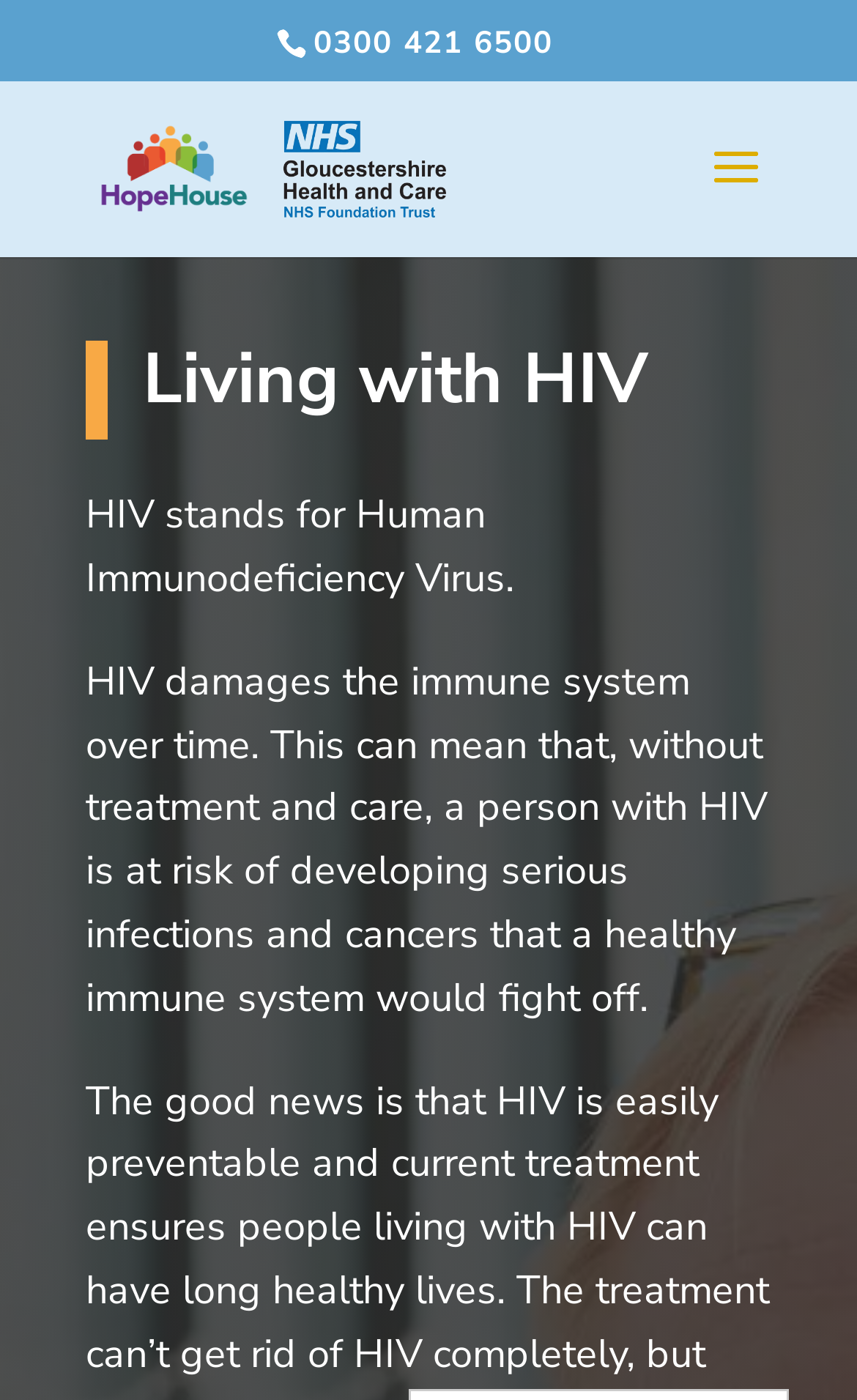Determine the bounding box coordinates for the UI element with the following description: "alt="Hope House Sexual Health Services"". The coordinates should be four float numbers between 0 and 1, represented as [left, top, right, bottom].

[0.113, 0.099, 0.304, 0.137]